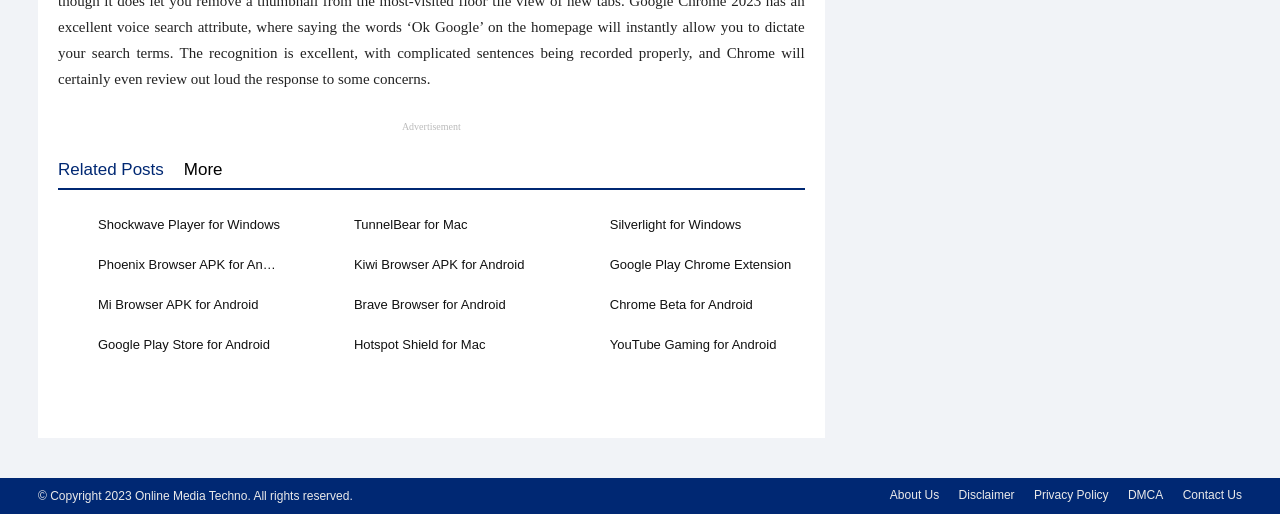Please find the bounding box coordinates of the element's region to be clicked to carry out this instruction: "Get Silverlight for Windows".

[0.445, 0.409, 0.469, 0.468]